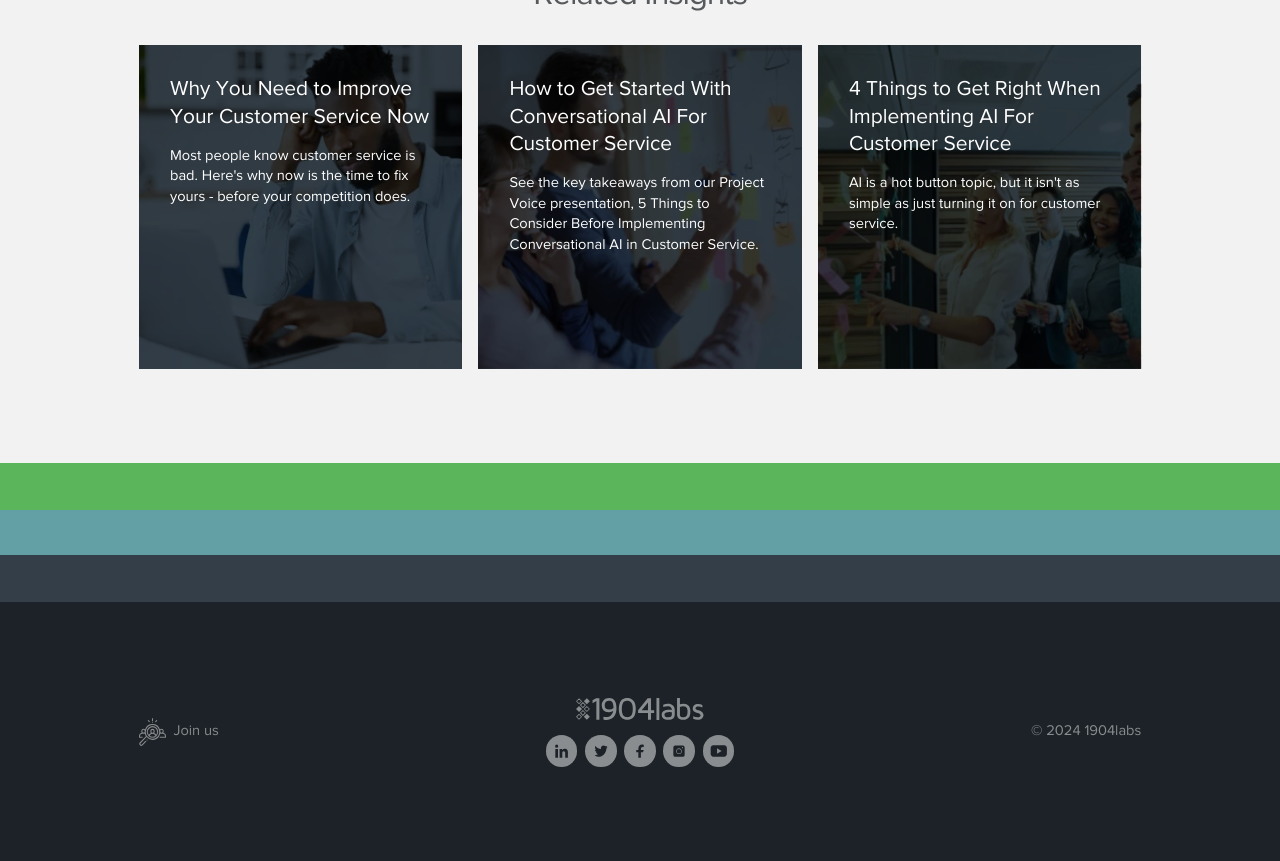Please mark the clickable region by giving the bounding box coordinates needed to complete this instruction: "Log in".

None